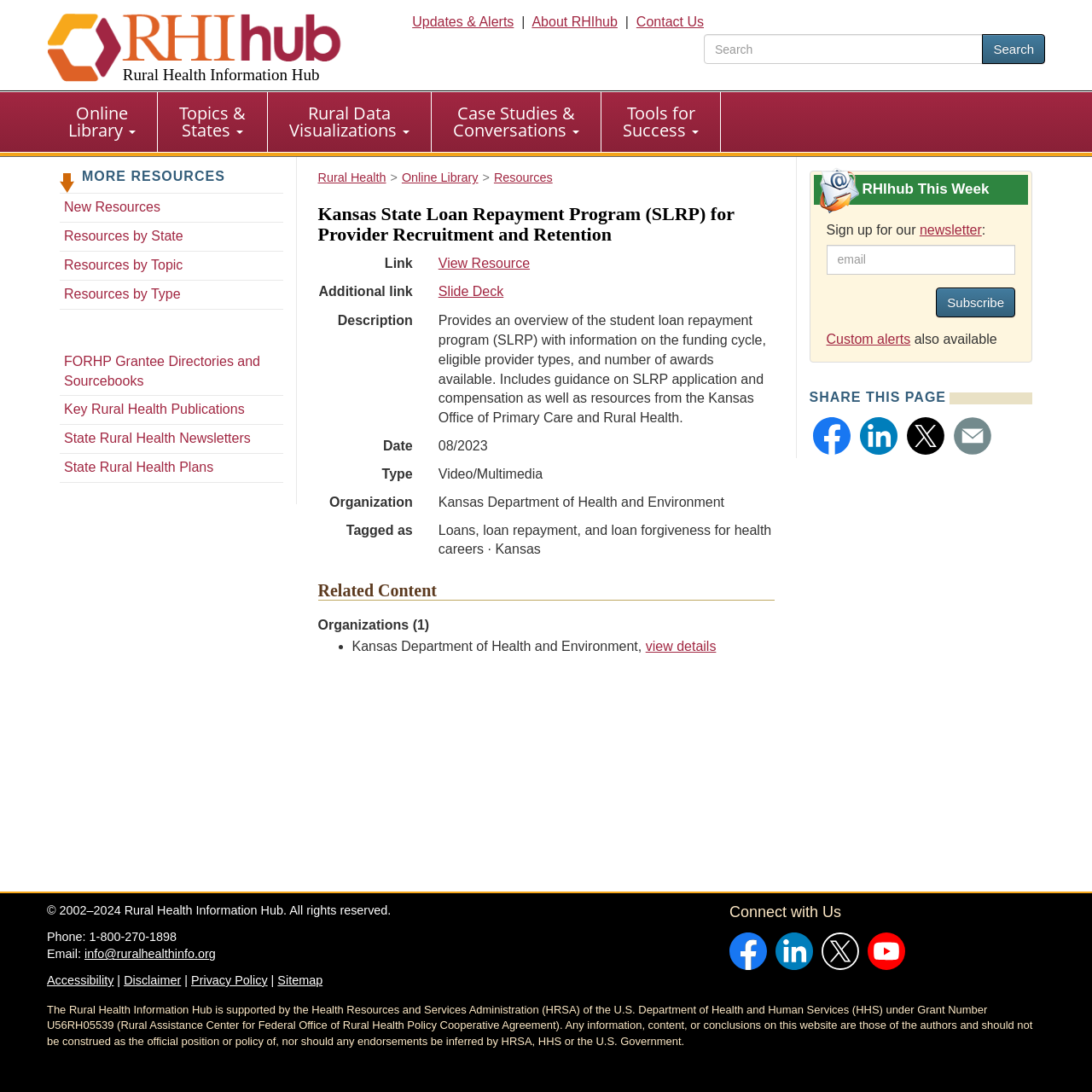Convey a detailed summary of the webpage, mentioning all key elements.

The webpage is about the Kansas State Loan Repayment Program (SLRP) for provider recruitment and retention. At the top, there is a navigation bar with links to "Rural Health Information Hub", "Updates & Alerts", "About RHIhub", and "Contact Us". A search bar is also located at the top right corner.

Below the navigation bar, there is a primary navigation menu with links to "Online Library", "Topics & States", "Rural Data Visualizations", "Case Studies & Conversations", and "Tools for Success". 

On the left side, there is a secondary navigation menu with links to "MORE RESOURCES", "New Resources", "Resources by State", "Resources by Topic", "Resources by Type", "FORHP Grantee Directories and Sourcebooks", "Key Rural Health Publications", "State Rural Health Newsletters", and "State Rural Health Plans".

The main content area is divided into two sections. The first section provides an overview of the SLRP, including information on the funding cycle, eligible provider types, and number of awards available. It also includes guidance on SLRP application and compensation, as well as resources from the Kansas Office of Primary Care and Rural Health. 

The second section is related content, which includes a list of organizations, with one organization listed, the Kansas Department of Health and Environment. 

On the right side, there is a complementary section with a heading "RHIhub This Week". It includes a newsletter sign-up form and links to custom alerts. There are also social media sharing buttons for Facebook, LinkedIn, Twitter, and Email.

At the bottom, there is a footer section with copyright information, contact details, and links to "Accessibility" and "Disclaimer".